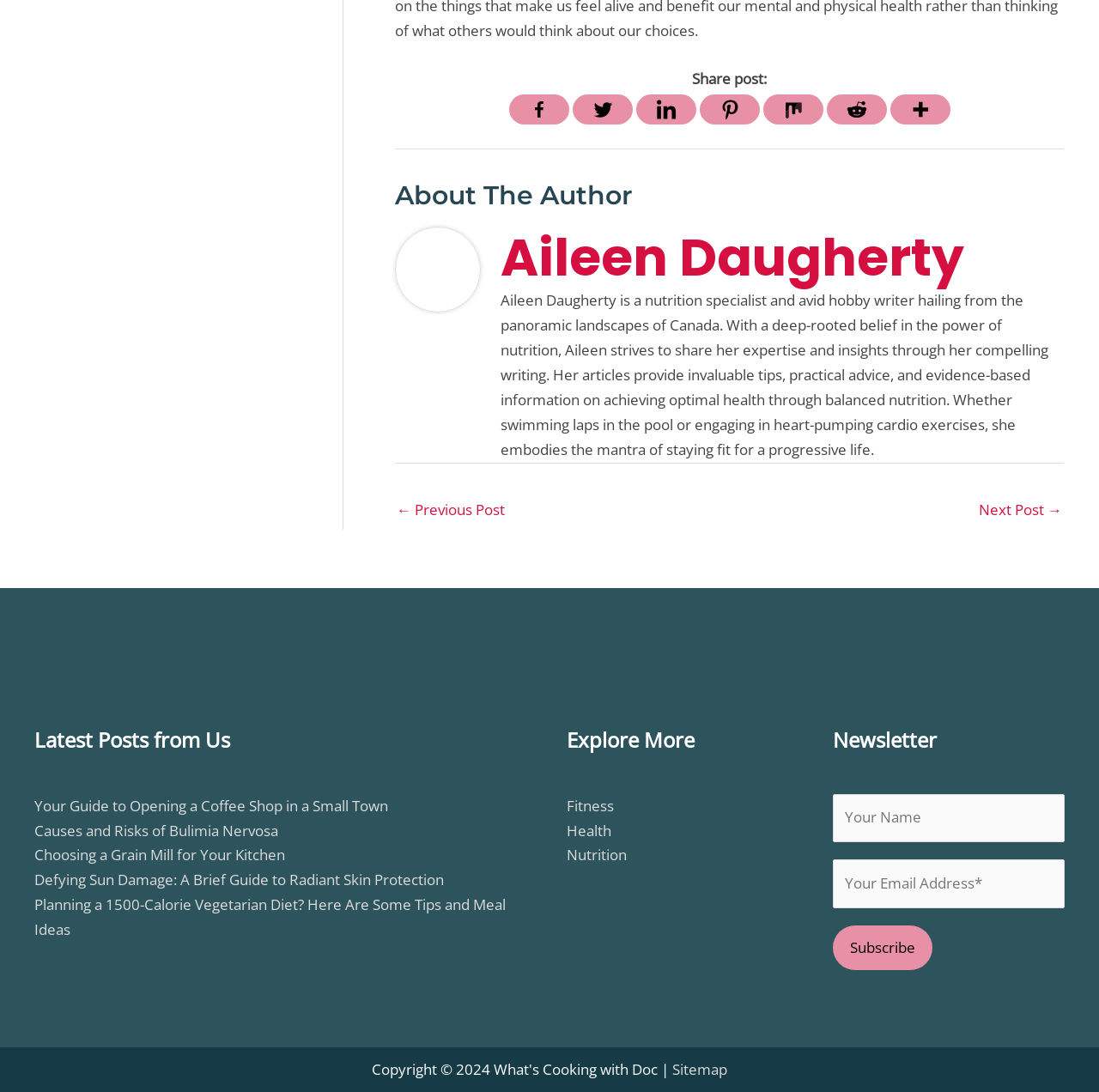Use a single word or phrase to answer the question:
What is the author's profession?

Nutrition specialist